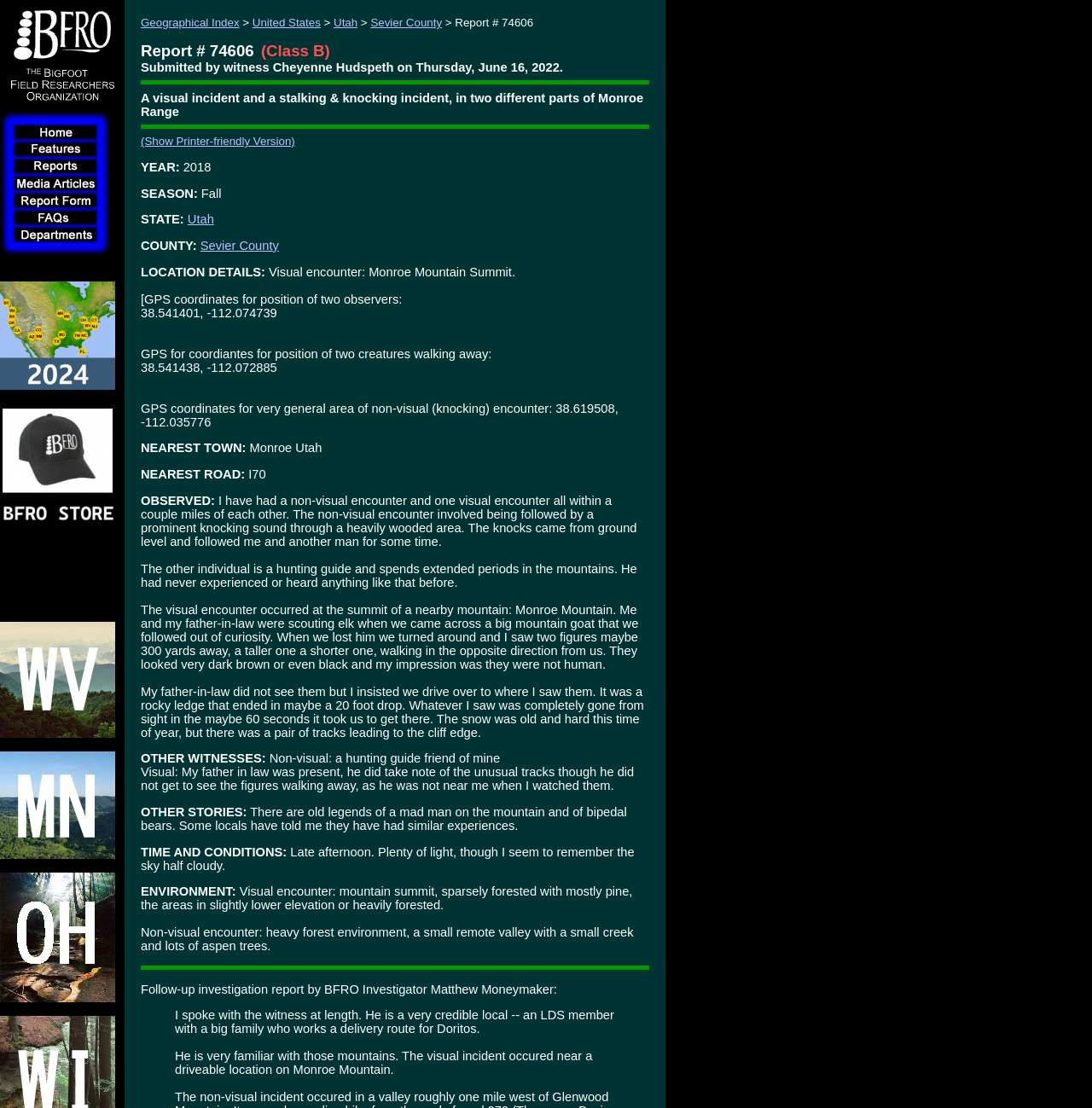Find the bounding box coordinates of the element to click in order to complete the given instruction: "Click the Geographical Index link."

[0.129, 0.015, 0.219, 0.026]